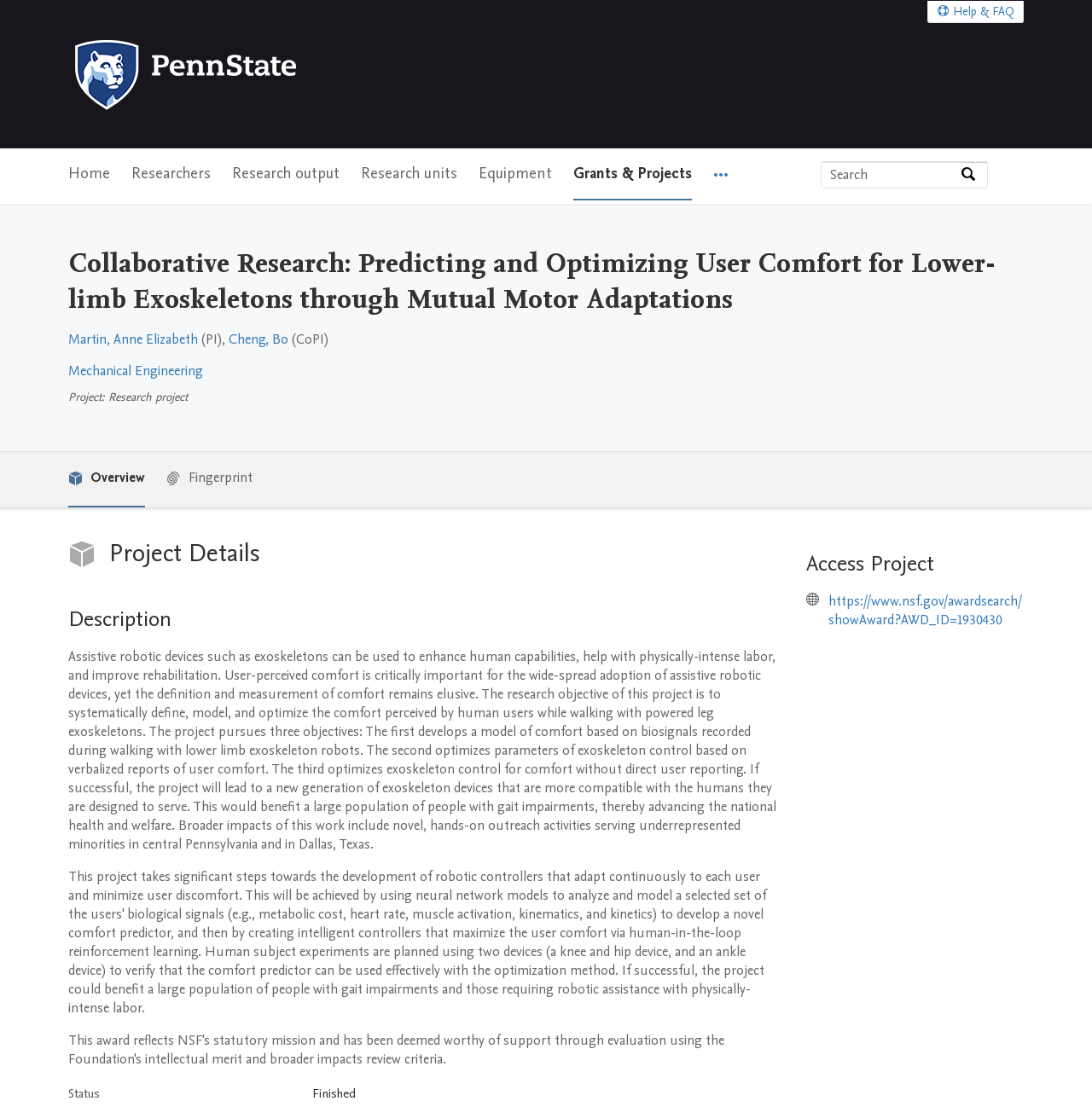Determine the bounding box coordinates for the UI element described. Format the coordinates as (top-left x, top-left y, bottom-right x, bottom-right y) and ensure all values are between 0 and 1. Element description: Home

[0.062, 0.134, 0.101, 0.181]